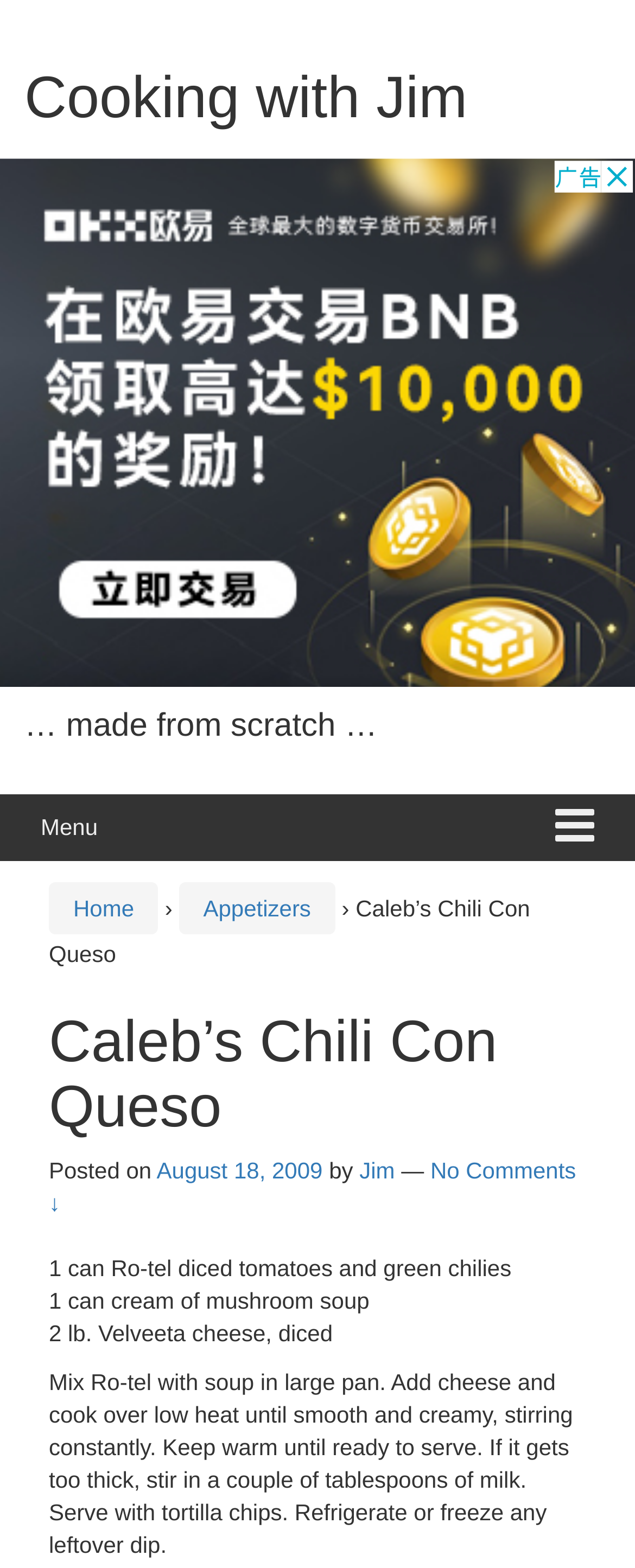Analyze and describe the webpage in a detailed narrative.

This webpage is about a recipe for Caleb's Chili Con Queso. At the top, there is a link to "Cooking with Jim" and a brief phrase "… made from scratch …". Below this, there is a menu section with a "Mobile menu toggle" button on the right side. The menu includes links to "Home" and "Appetizers".

The main content of the page is the recipe, which is headed by "Caleb’s Chili Con Queso" in a large font. Below the heading, there is information about the post, including the date "August 18, 2009" and the author "Jim". 

The recipe itself is listed in a series of steps, with each step described in a separate line of text. The ingredients and instructions are clearly laid out, with the ingredients including Ro-tel diced tomatoes and green chilies, cream of mushroom soup, and Velveeta cheese. The instructions explain how to mix the ingredients together and cook them until smooth and creamy.

There is also an iframe advertisement on the page, which takes up a significant amount of space at the top.